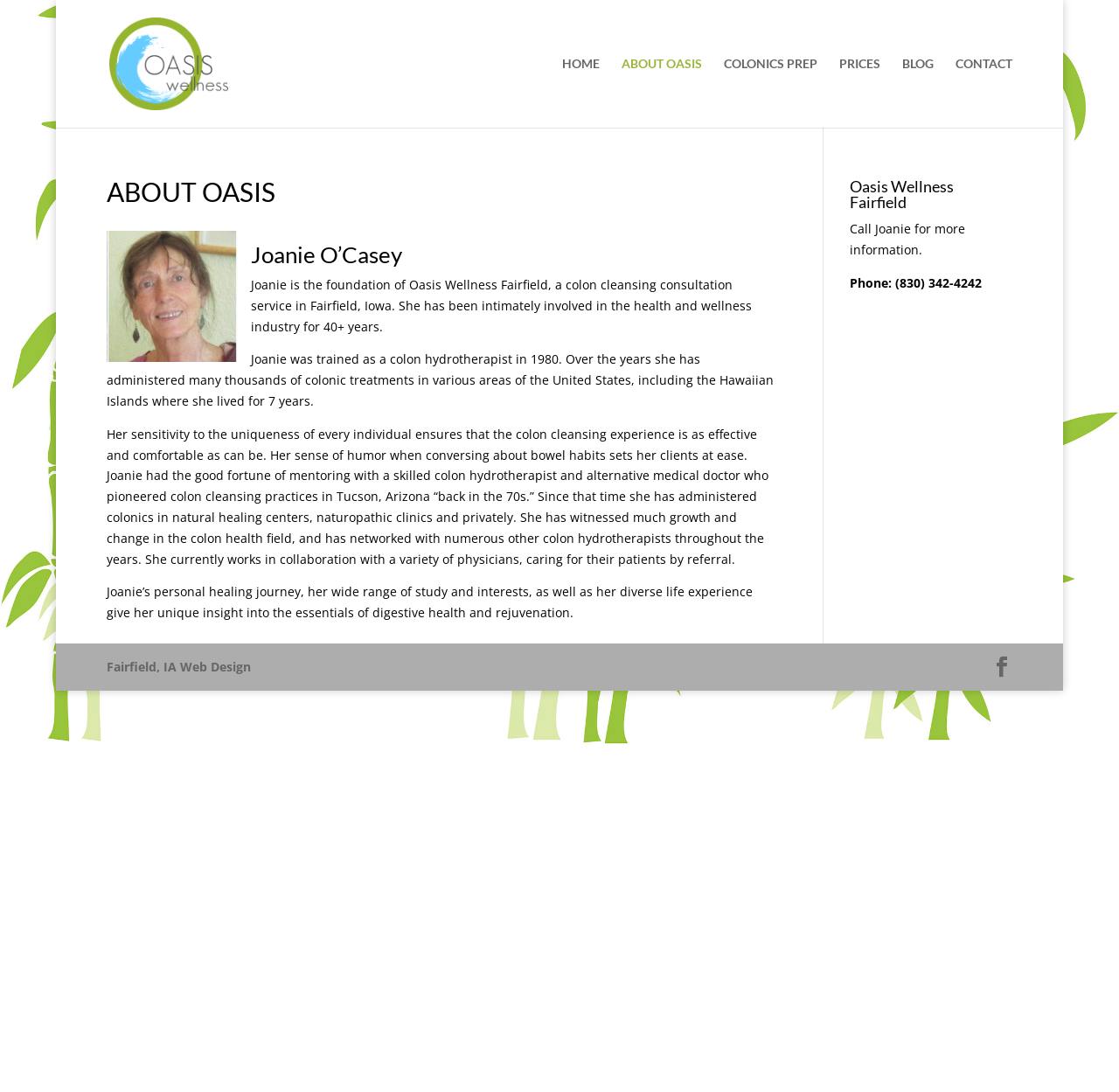From the given element description: "HOME", find the bounding box for the UI element. Provide the coordinates as four float numbers between 0 and 1, in the order [left, top, right, bottom].

[0.503, 0.053, 0.536, 0.117]